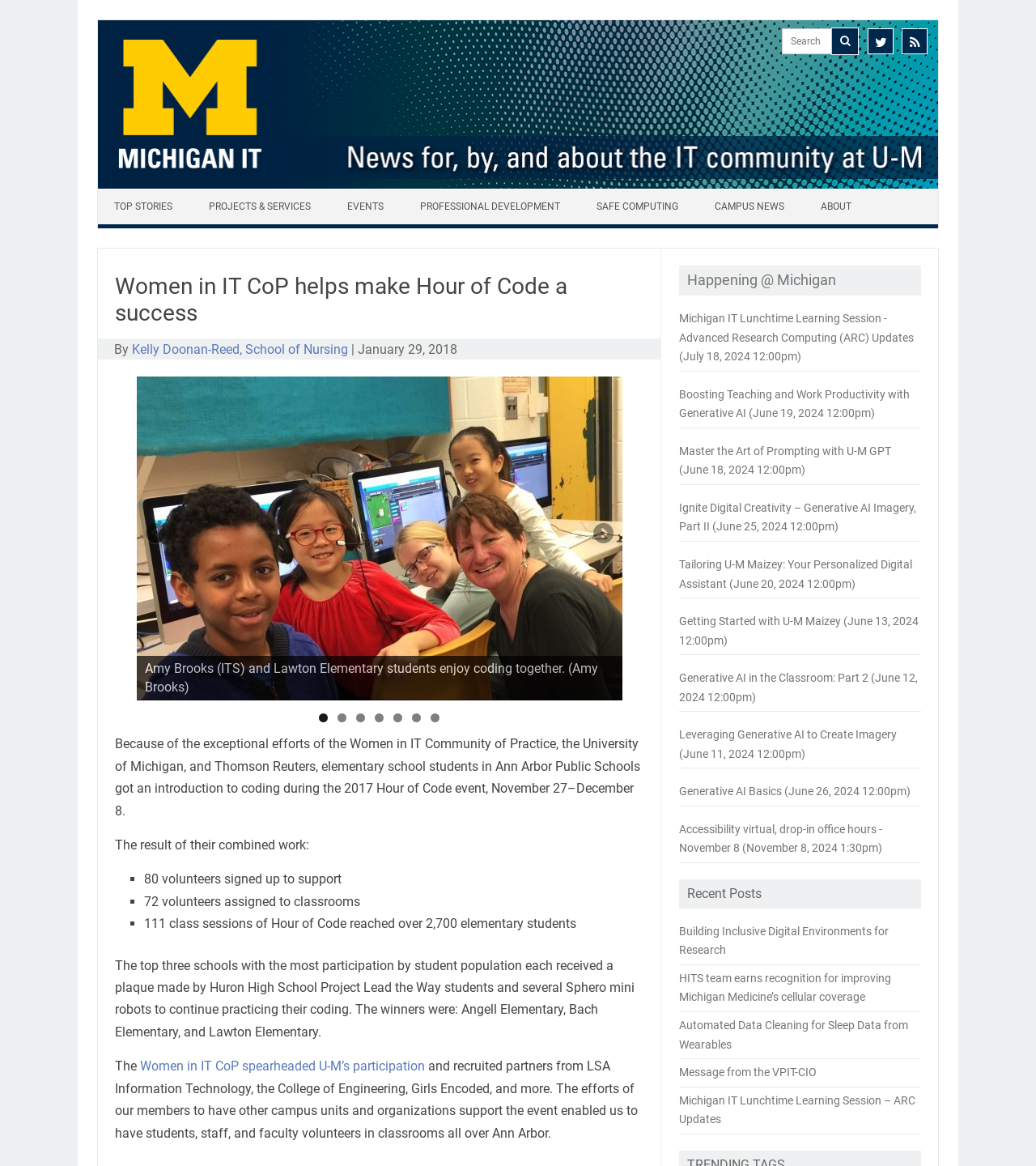What is the name of the university?
Ensure your answer is thorough and detailed.

I inferred this answer by looking at the links and text on the webpage, which mention 'Michigan IT News' and 'University of Michigan' multiple times, indicating that the webpage is related to the University of Michigan.